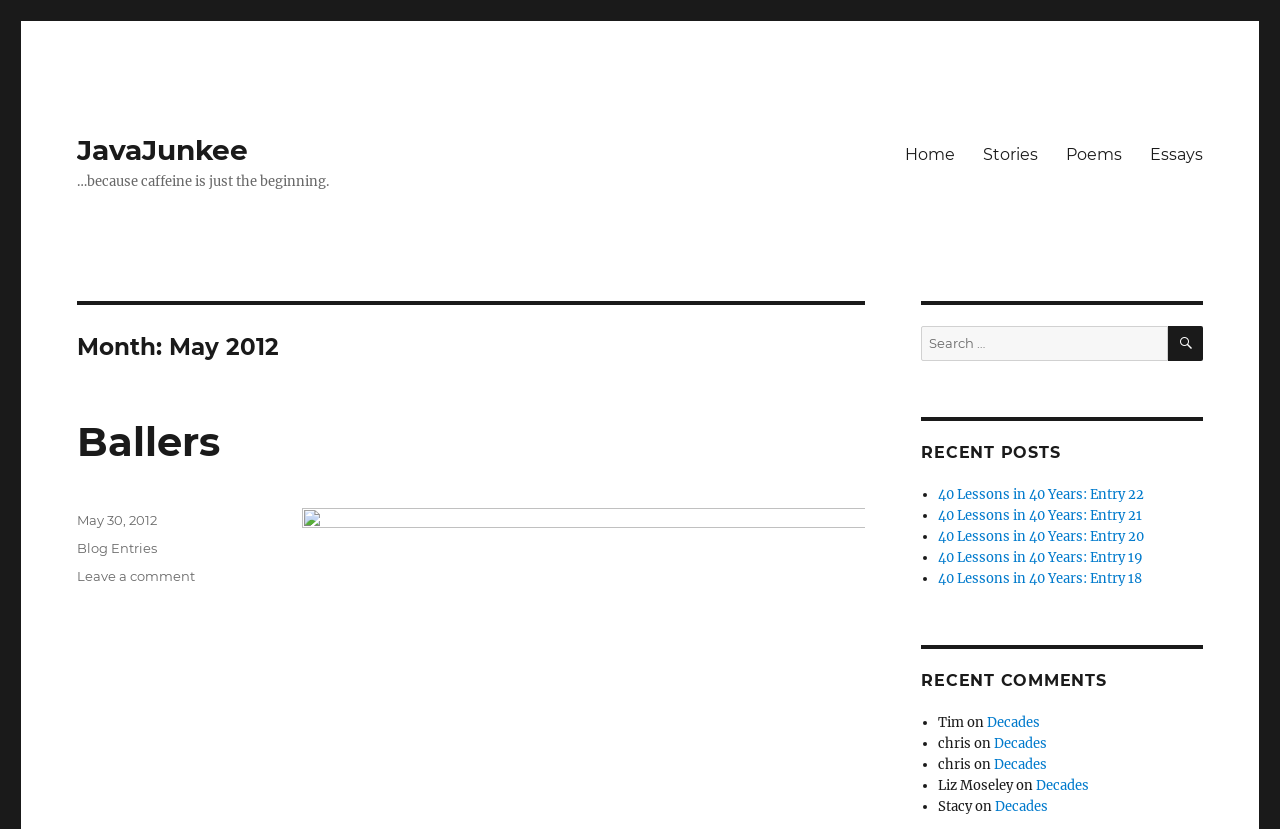Determine the bounding box coordinates of the area to click in order to meet this instruction: "Click on the 'Home' link".

[0.696, 0.16, 0.757, 0.211]